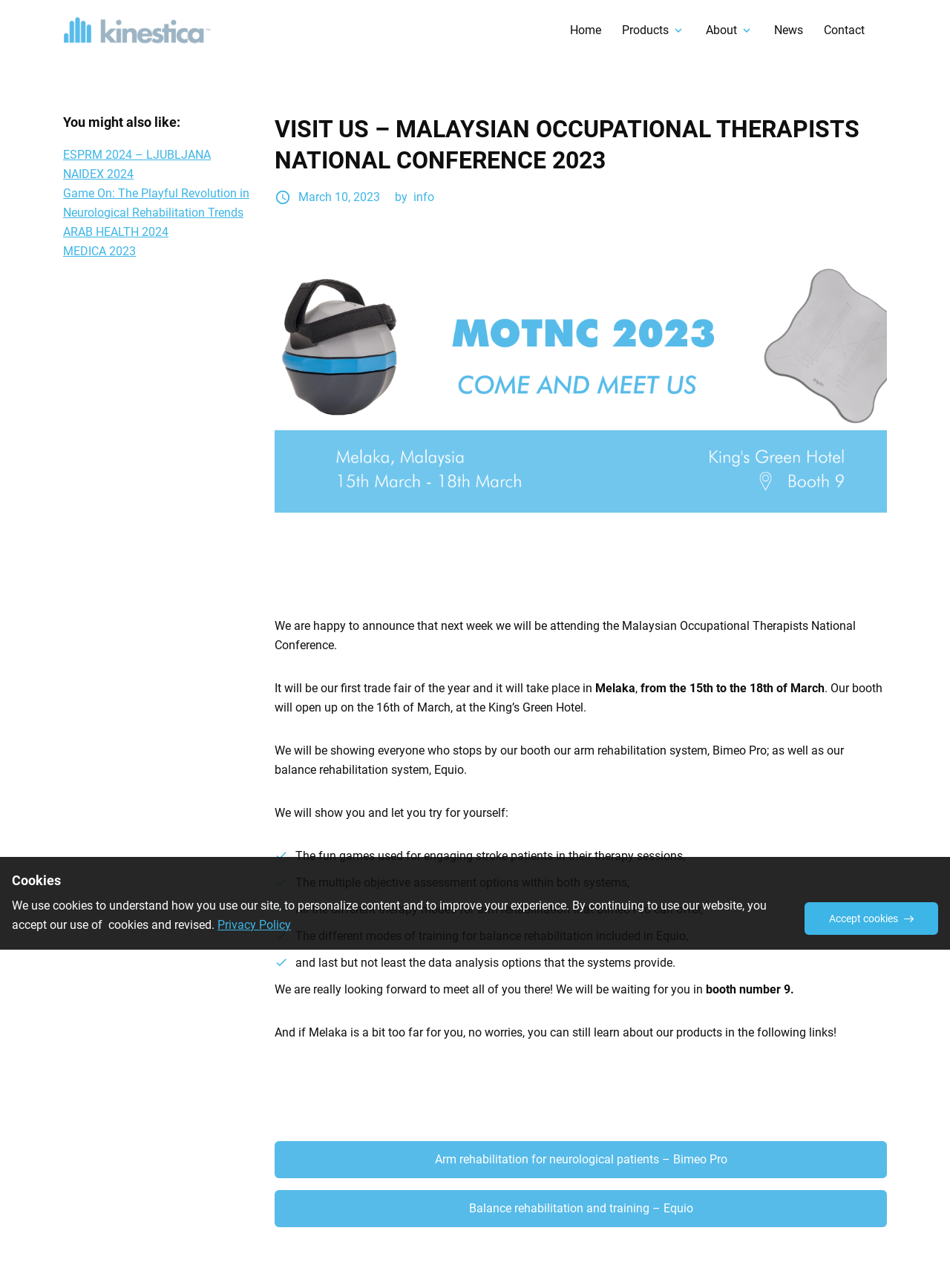Please identify the bounding box coordinates of the area that needs to be clicked to follow this instruction: "Explore the Arm rehabilitation for neurological patients – Bimeo Pro".

[0.289, 0.886, 0.934, 0.915]